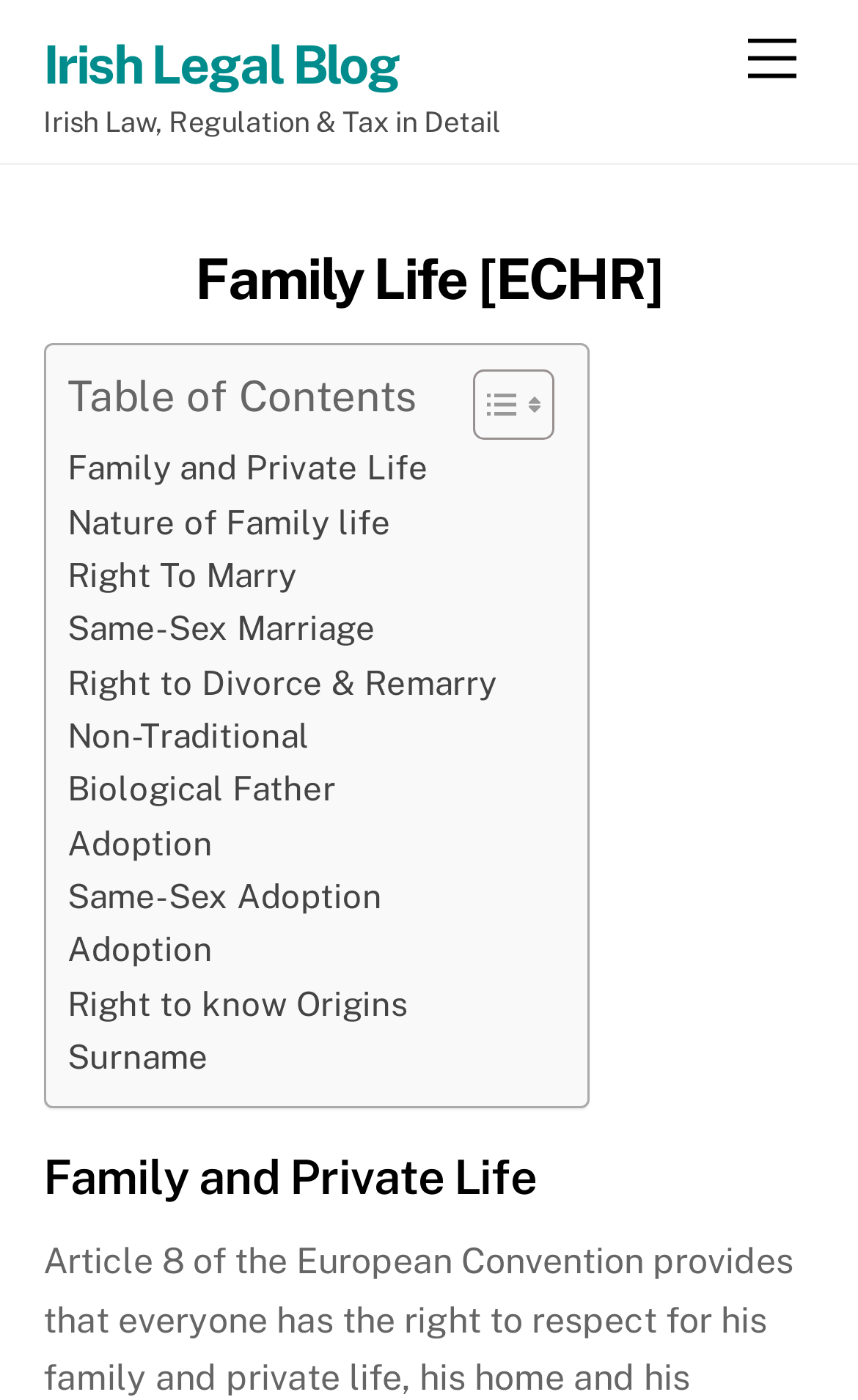Given the webpage screenshot, identify the bounding box of the UI element that matches this description: "Family Life [ECHR]".

[0.227, 0.176, 0.773, 0.224]